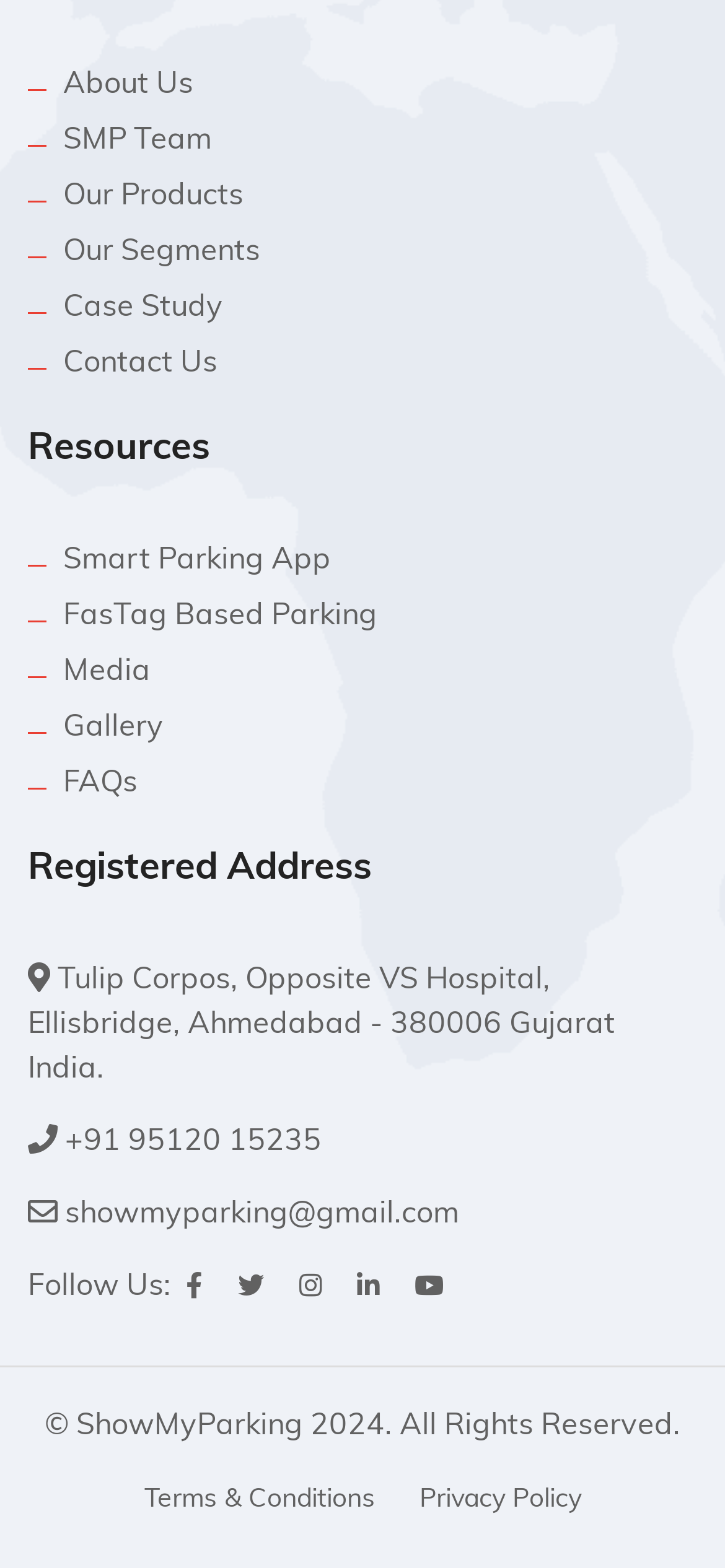Please give a succinct answer to the question in one word or phrase:
How many social media links are there?

5